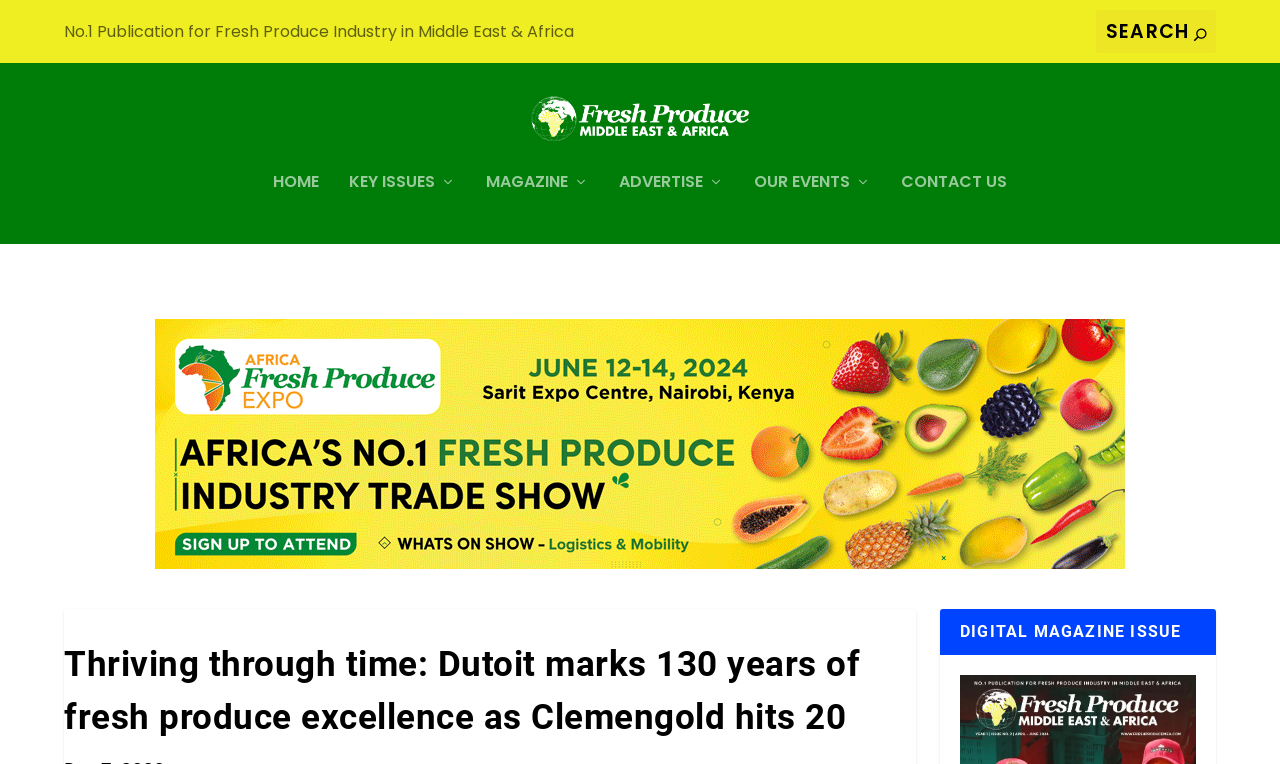Bounding box coordinates are given in the format (top-left x, top-left y, bottom-right x, bottom-right y). All values should be floating point numbers between 0 and 1. Provide the bounding box coordinate for the UI element described as: MAGAZINE

[0.38, 0.275, 0.46, 0.366]